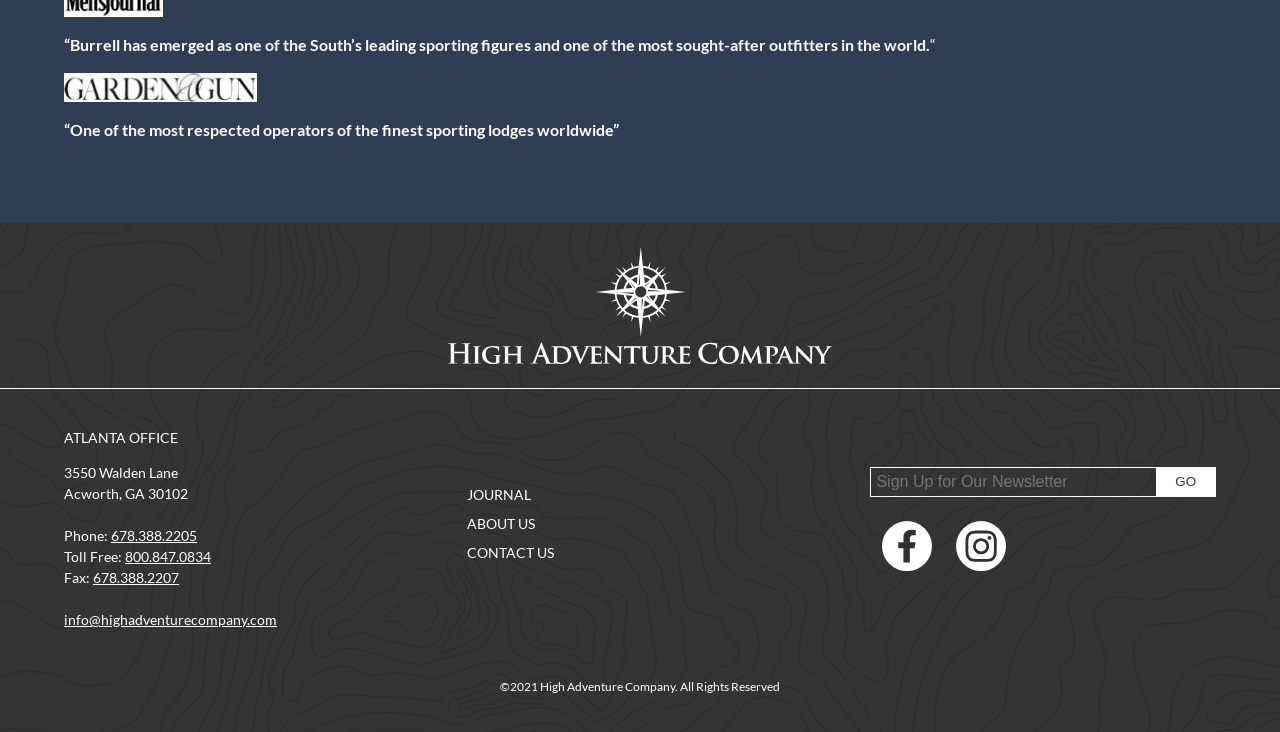Please identify the bounding box coordinates of the element's region that needs to be clicked to fulfill the following instruction: "Click the 'High Adventure Company' link". The bounding box coordinates should consist of four float numbers between 0 and 1, i.e., [left, top, right, bottom].

[0.35, 0.337, 0.65, 0.497]